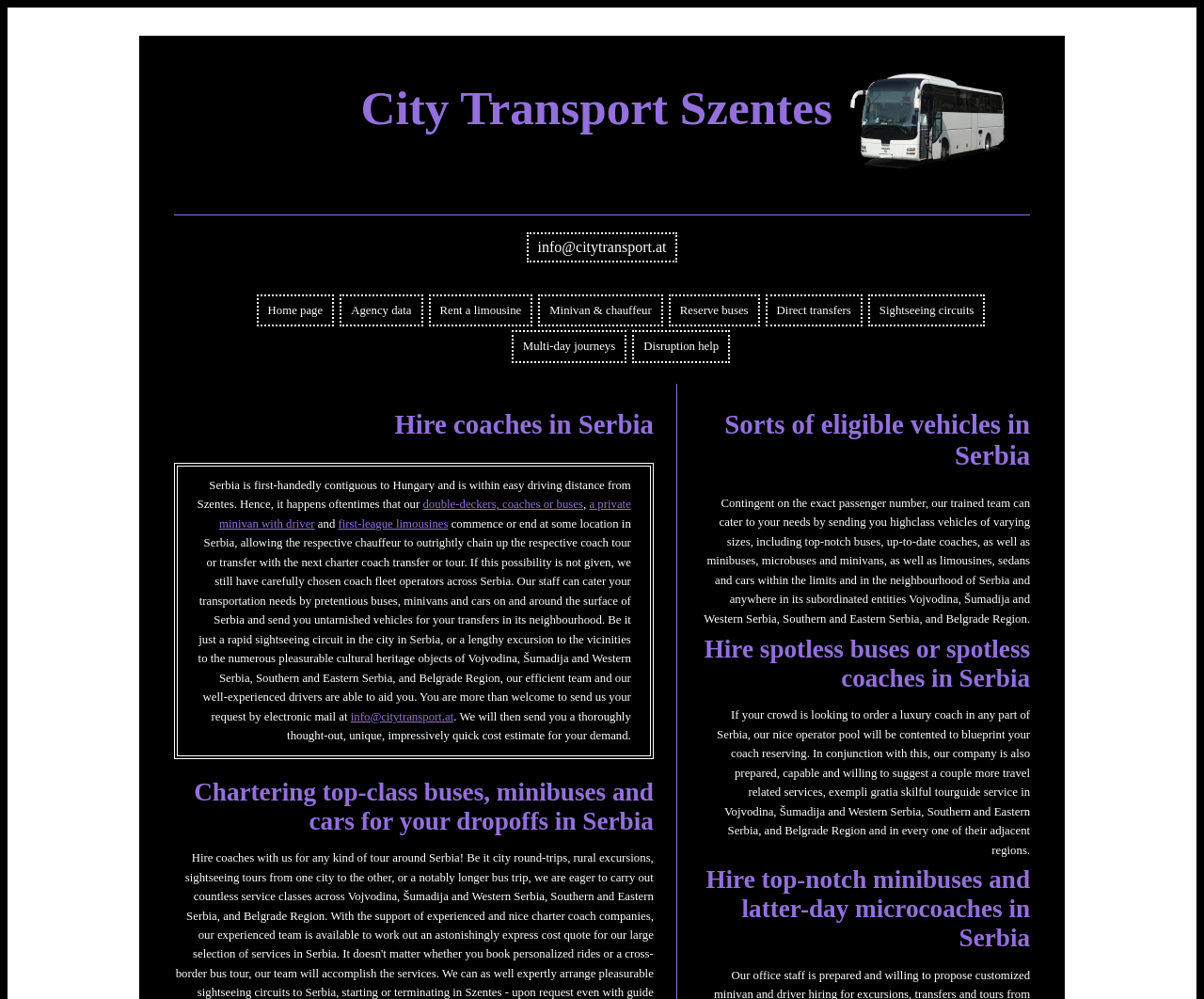Pinpoint the bounding box coordinates for the area that should be clicked to perform the following instruction: "Follow The President in X".

None